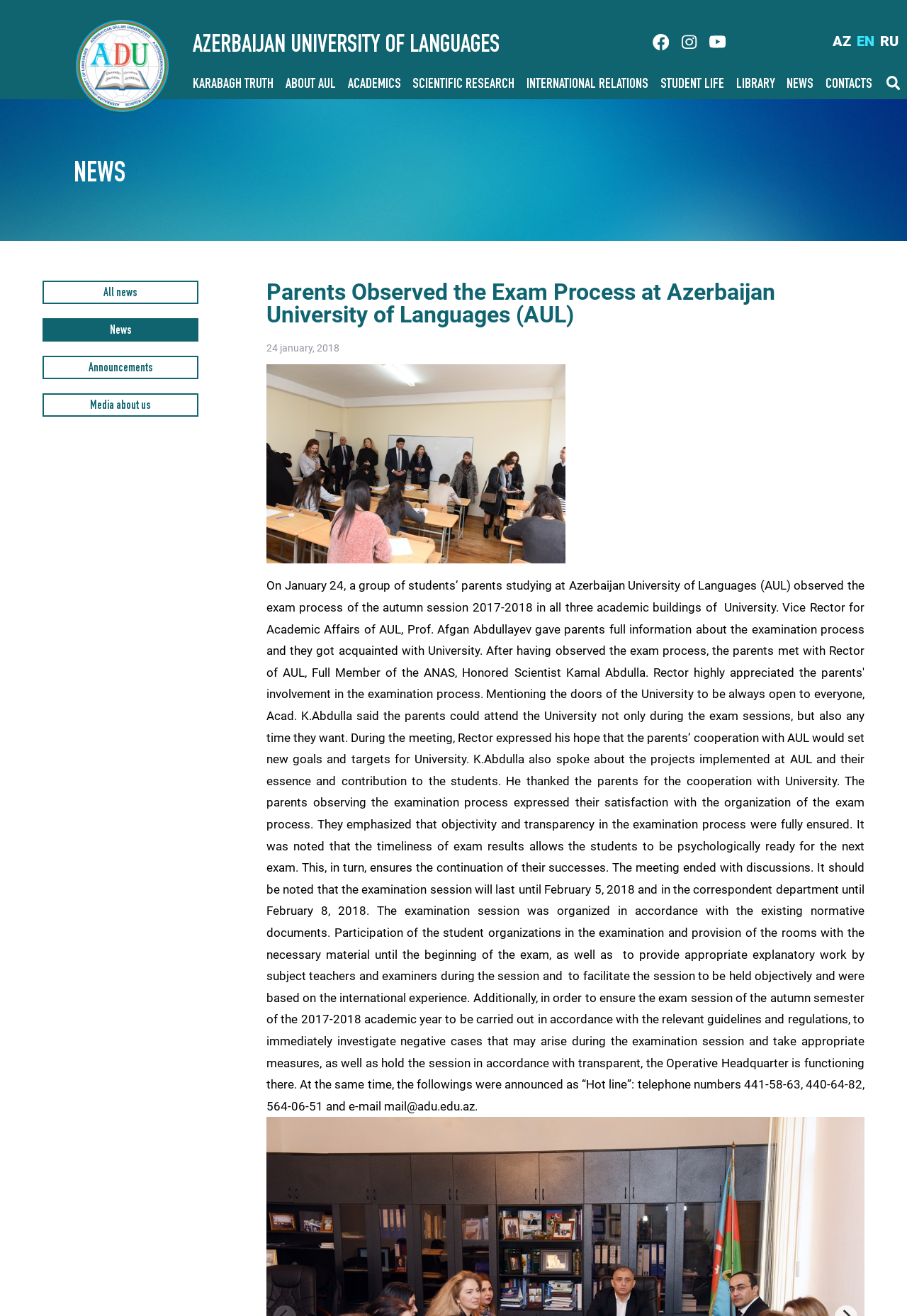From the details in the image, provide a thorough response to the question: How many language options are available?

I counted the number of language option links at the top right corner of the webpage, which are 'AZ', 'EN', and 'RU', indicating that there are three language options available.